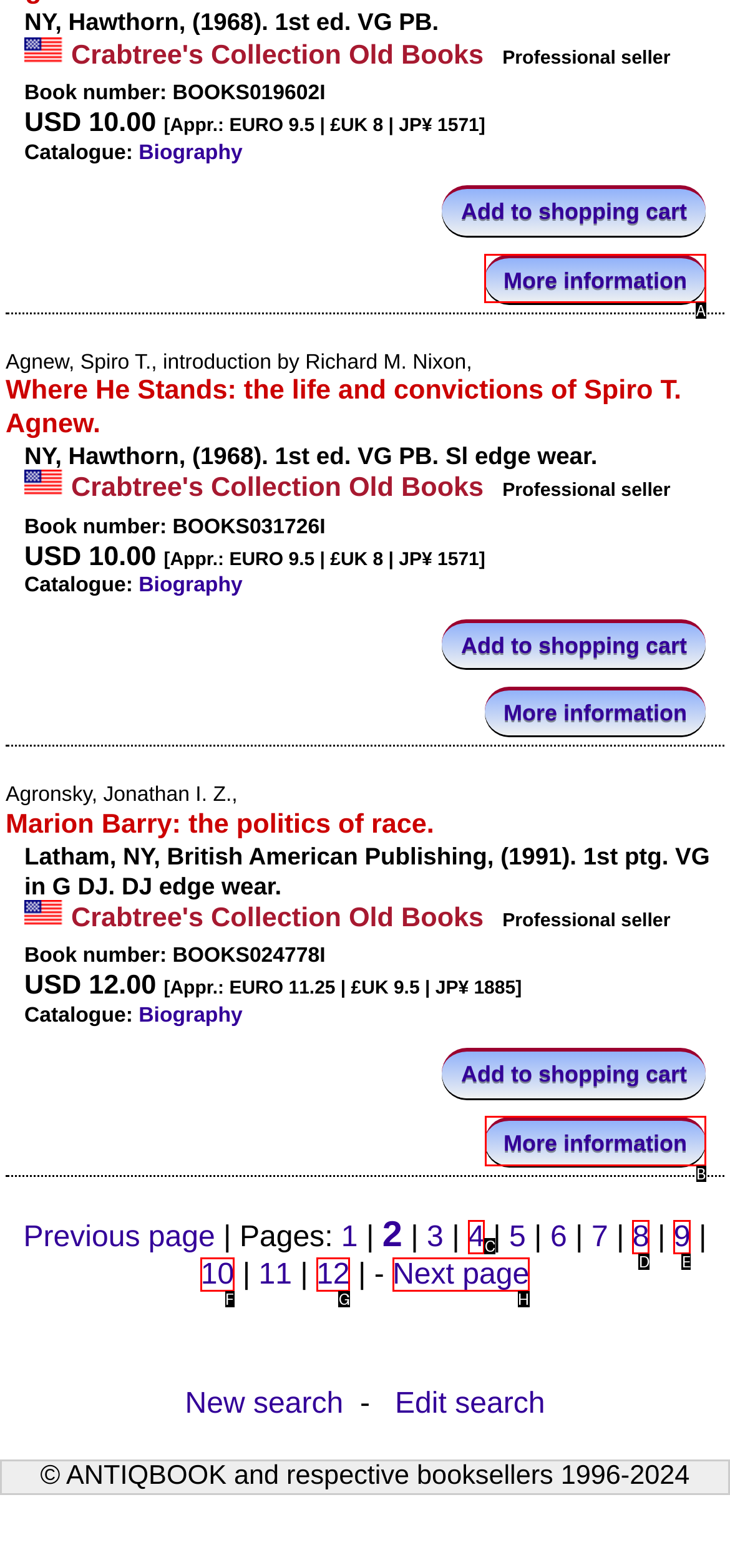Determine which HTML element should be clicked to carry out the following task: View book details Respond with the letter of the appropriate option.

A